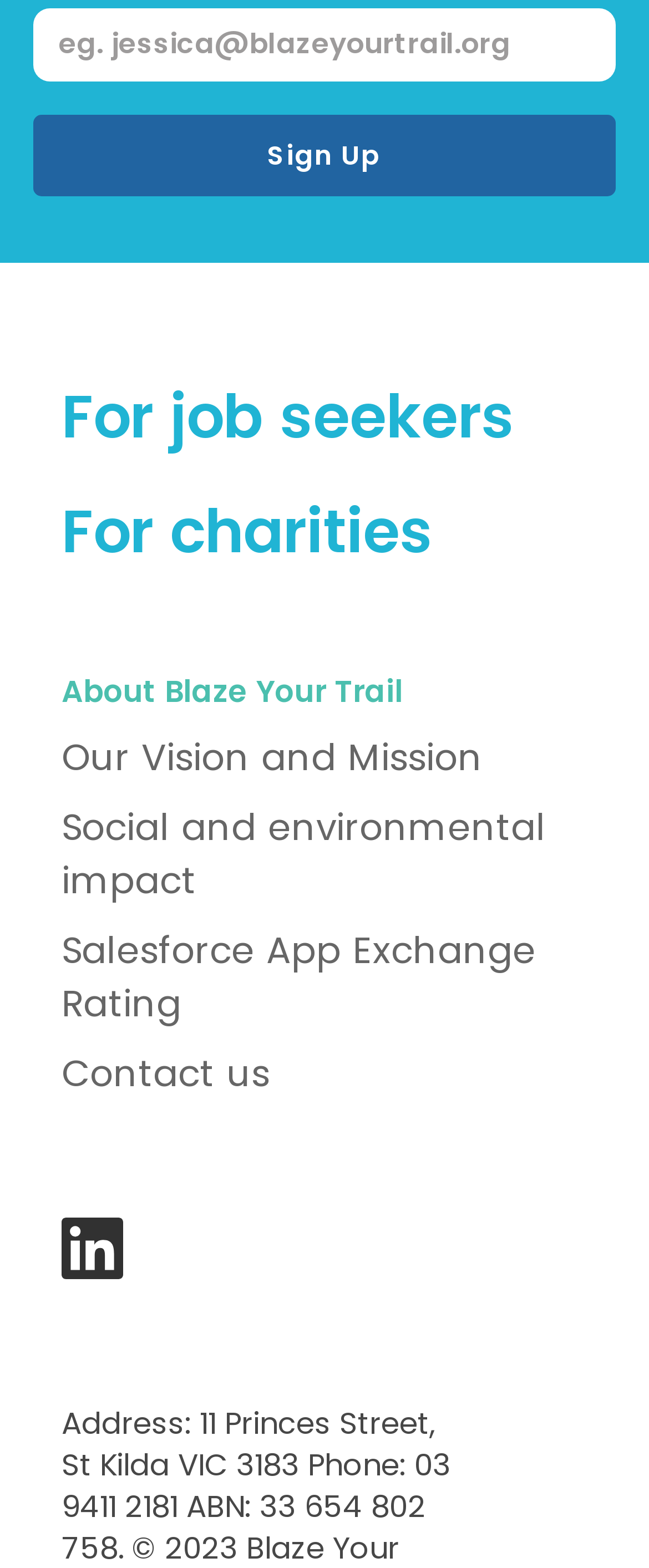Provide your answer in a single word or phrase: 
What is the topic of the heading?

About Blaze Your Trail